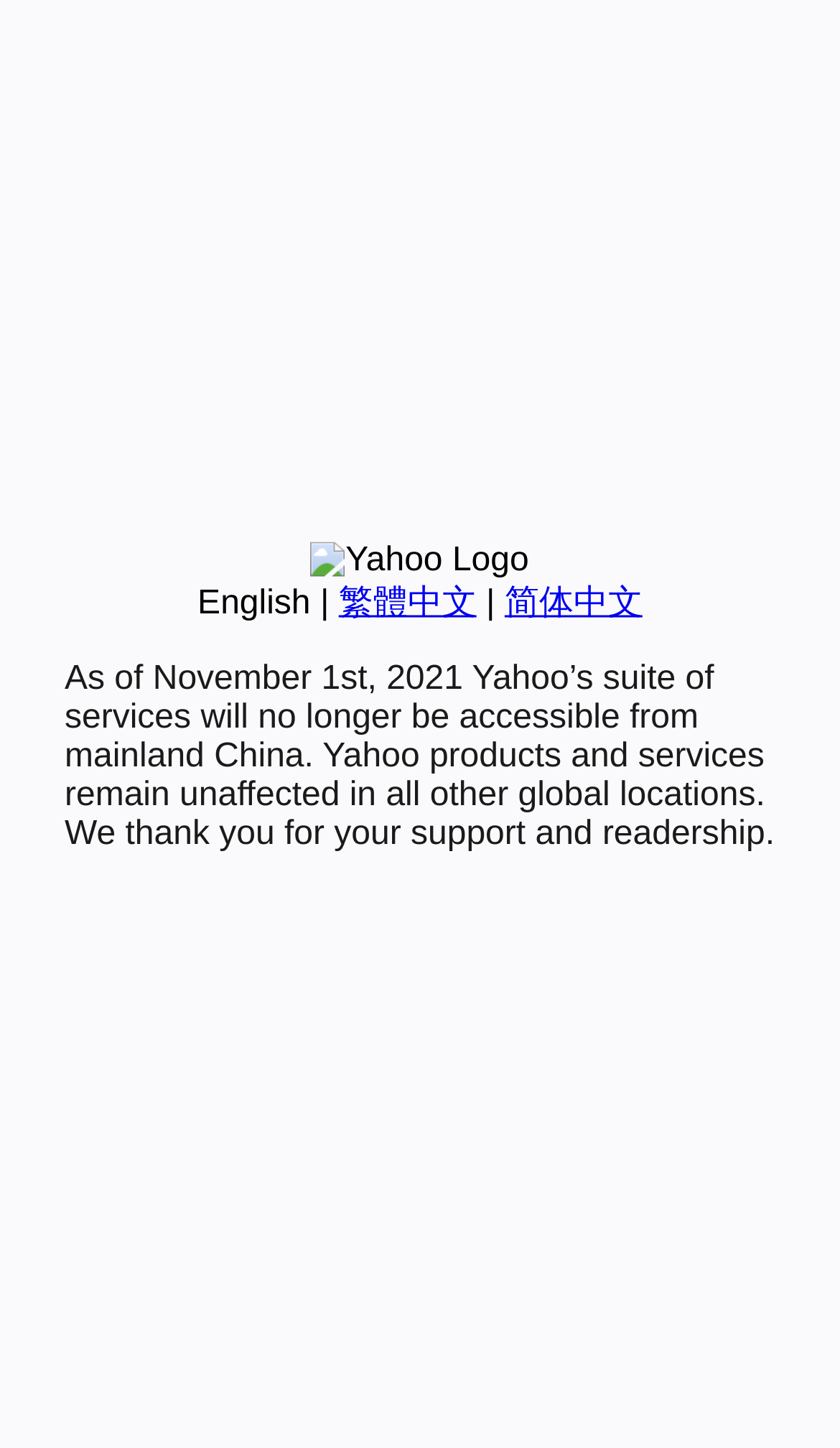Predict the bounding box of the UI element based on the description: "繁體中文". The coordinates should be four float numbers between 0 and 1, formatted as [left, top, right, bottom].

[0.403, 0.404, 0.567, 0.429]